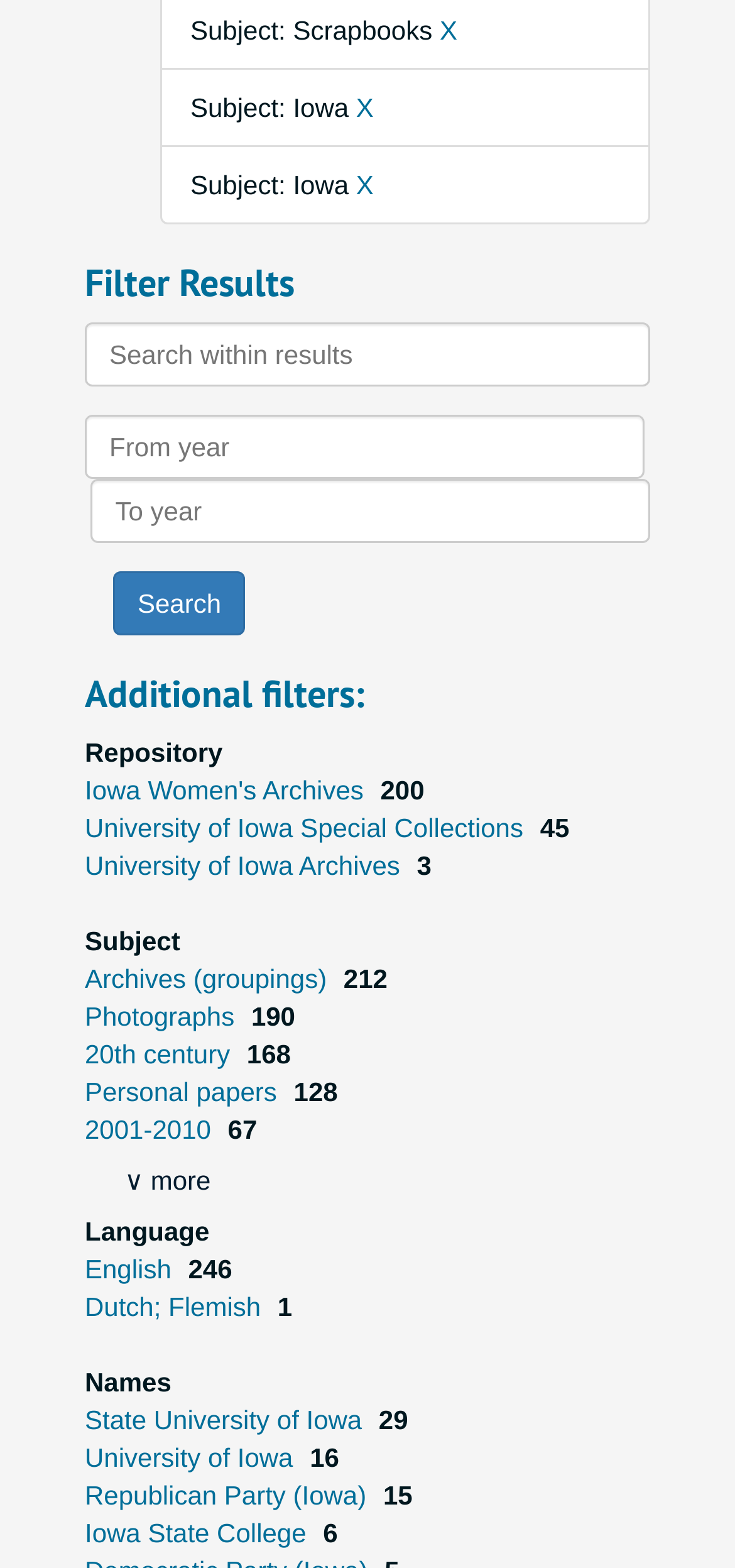Find the bounding box coordinates of the element you need to click on to perform this action: 'view November 2015'. The coordinates should be represented by four float values between 0 and 1, in the format [left, top, right, bottom].

None